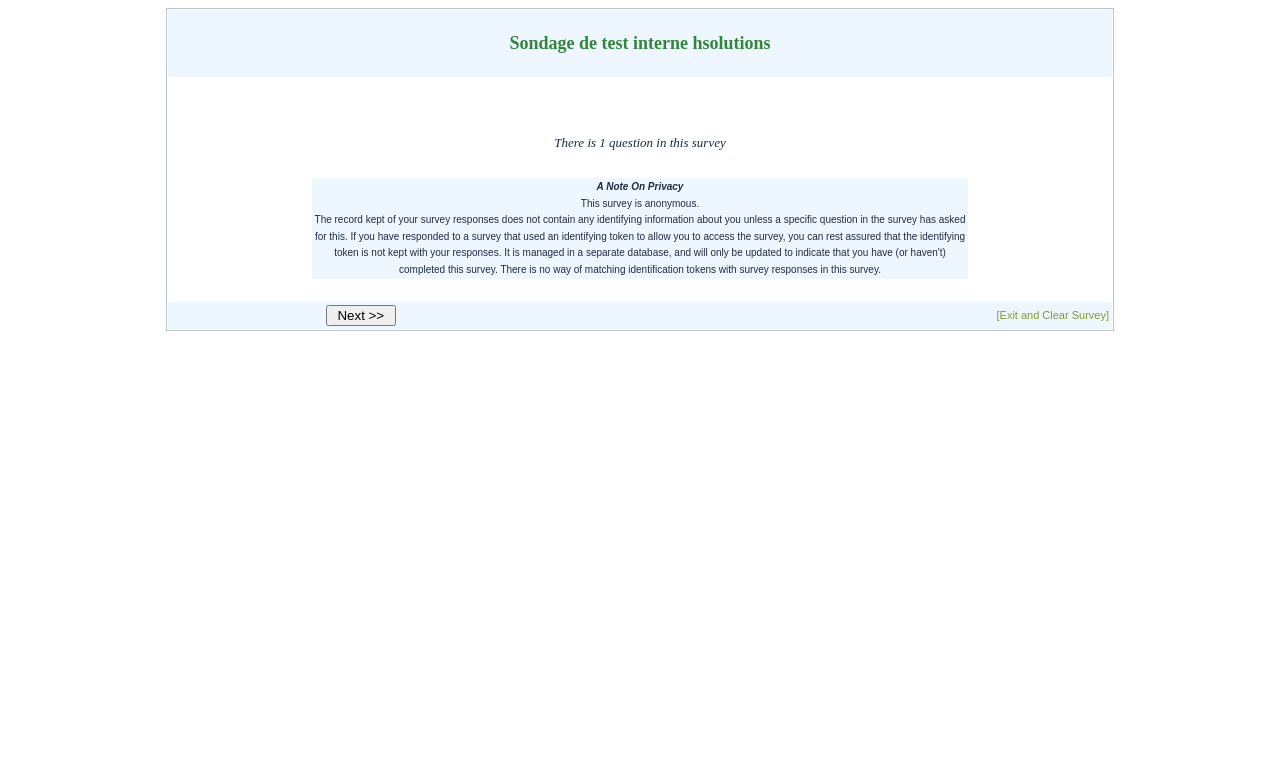Offer a meticulous description of the webpage's structure and content.

The webpage is a survey page titled "Sondage de test interne hsolutions" with a focus on privacy. At the top, there is a header section that spans almost the entire width of the page, containing the title and a brief description of the survey, which has one question. 

Below the header, there is a section dedicated to a note on privacy, which occupies most of the page's width. This section explains that the survey is anonymous and that identifying information is not kept with survey responses unless specifically asked for in a question. 

To the left of the privacy note section, there is a narrow column with no content. On the right side of the privacy note section, there is another narrow column with no content. 

At the bottom of the page, there is a footer section with three columns. The left column is empty, the middle column contains a "Next >>" button with a keyboard shortcut of Alt+n, and the right column has a link to "Exit and Clear Survey".